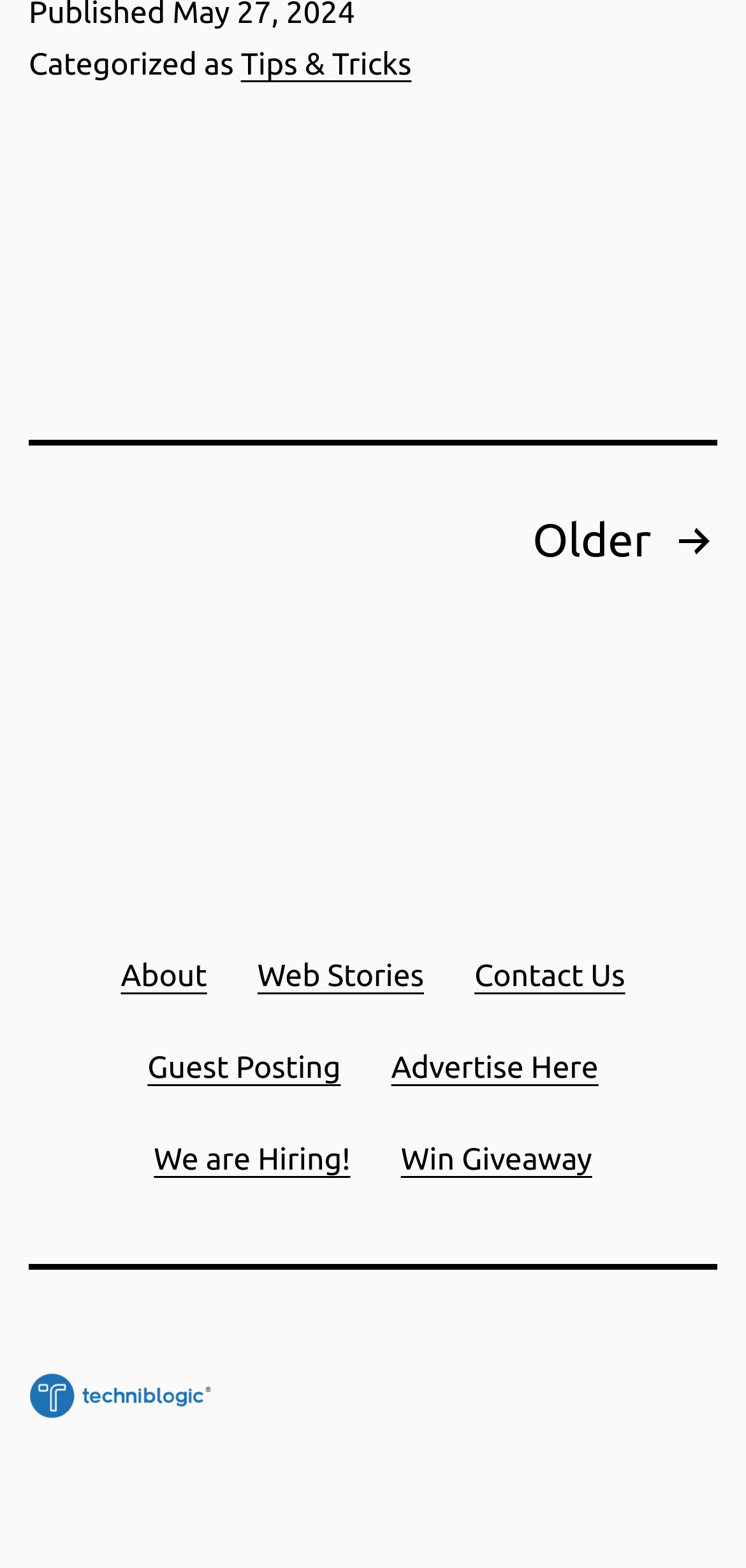Locate the bounding box coordinates of the element's region that should be clicked to carry out the following instruction: "Go to about page". The coordinates need to be four float numbers between 0 and 1, i.e., [left, top, right, bottom].

[0.128, 0.592, 0.311, 0.654]